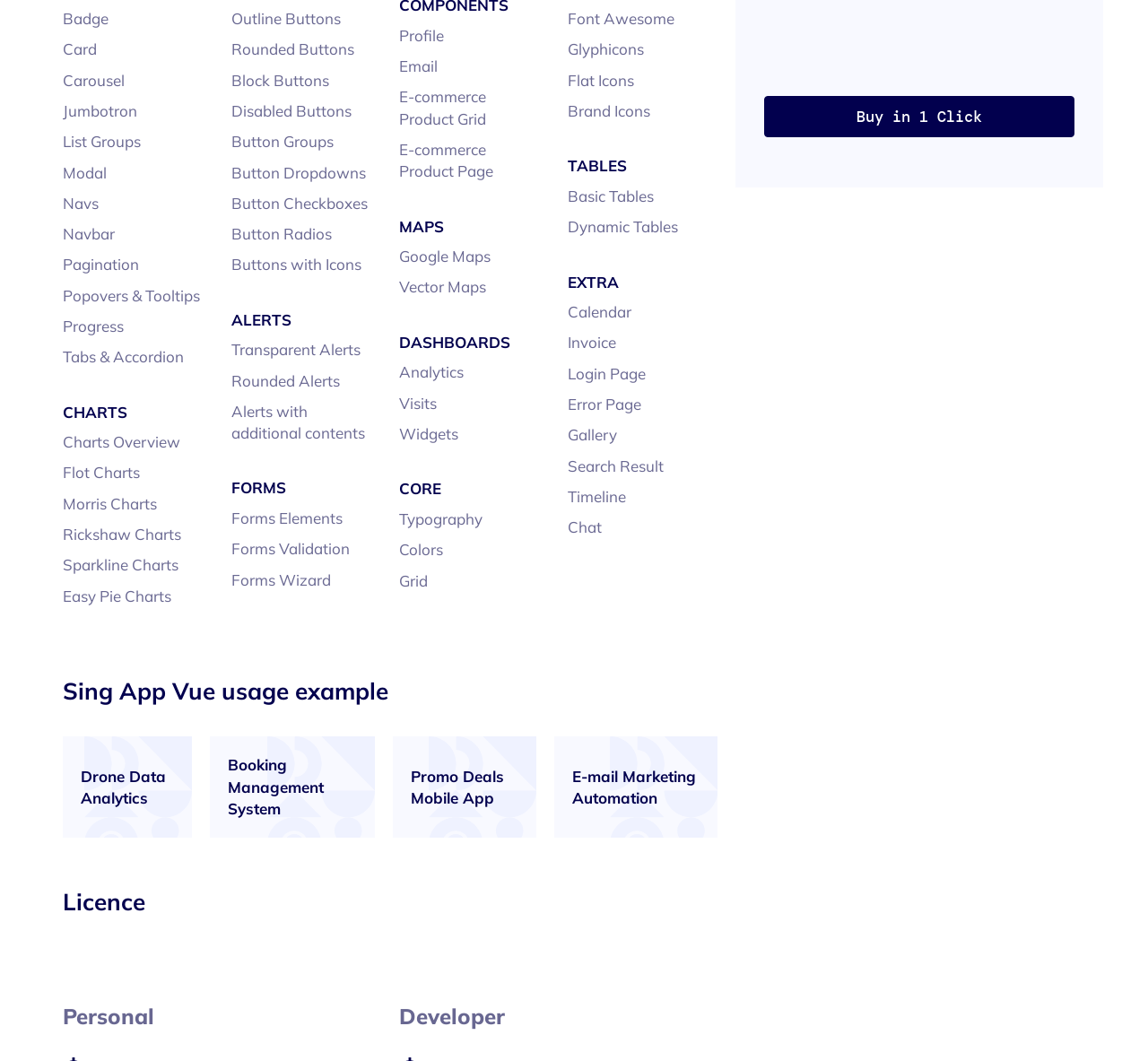Provide a one-word or brief phrase answer to the question:
What is the purpose of the 'Forms Wizard'?

Forms validation